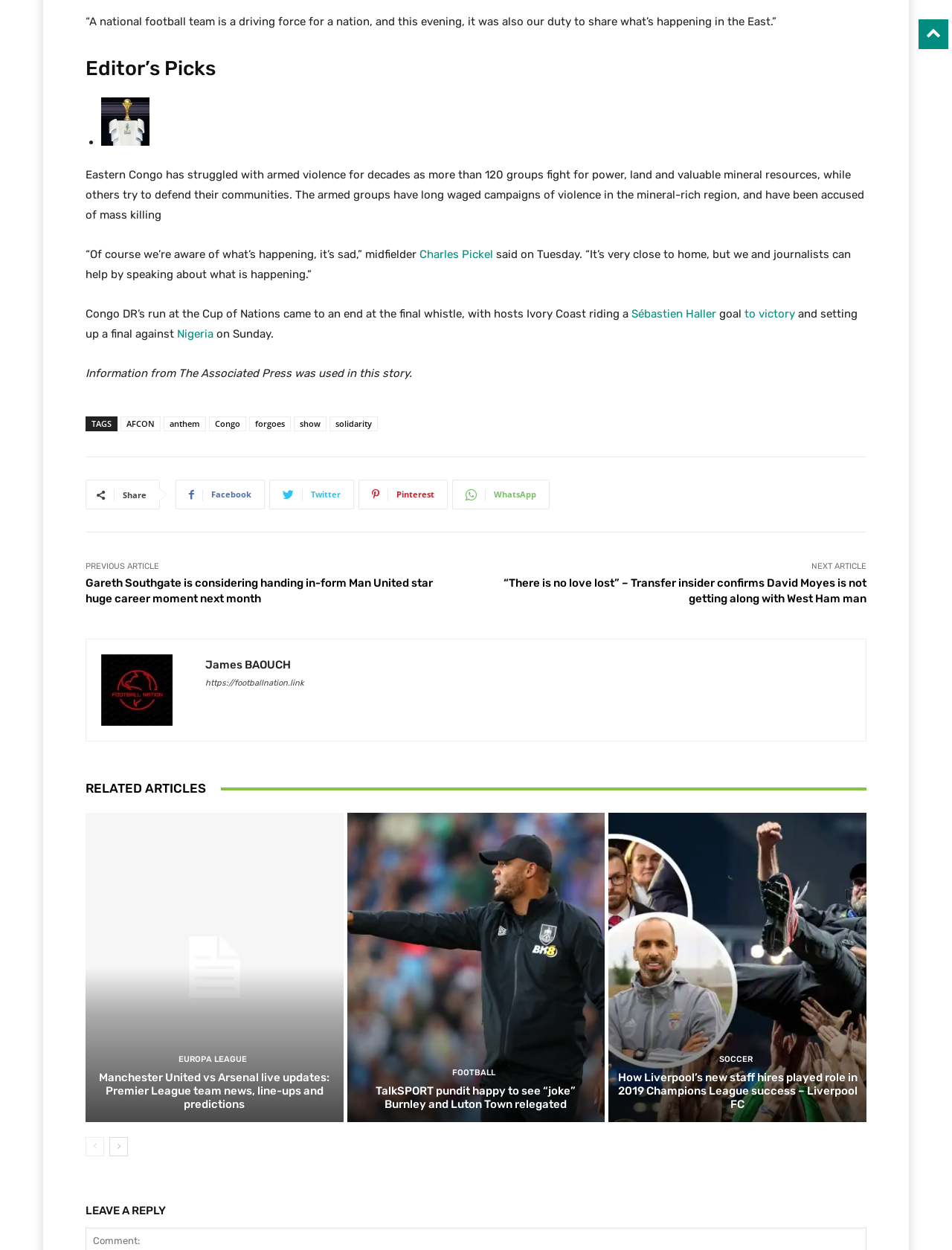Please provide a brief answer to the question using only one word or phrase: 
What is the topic of the article?

Football